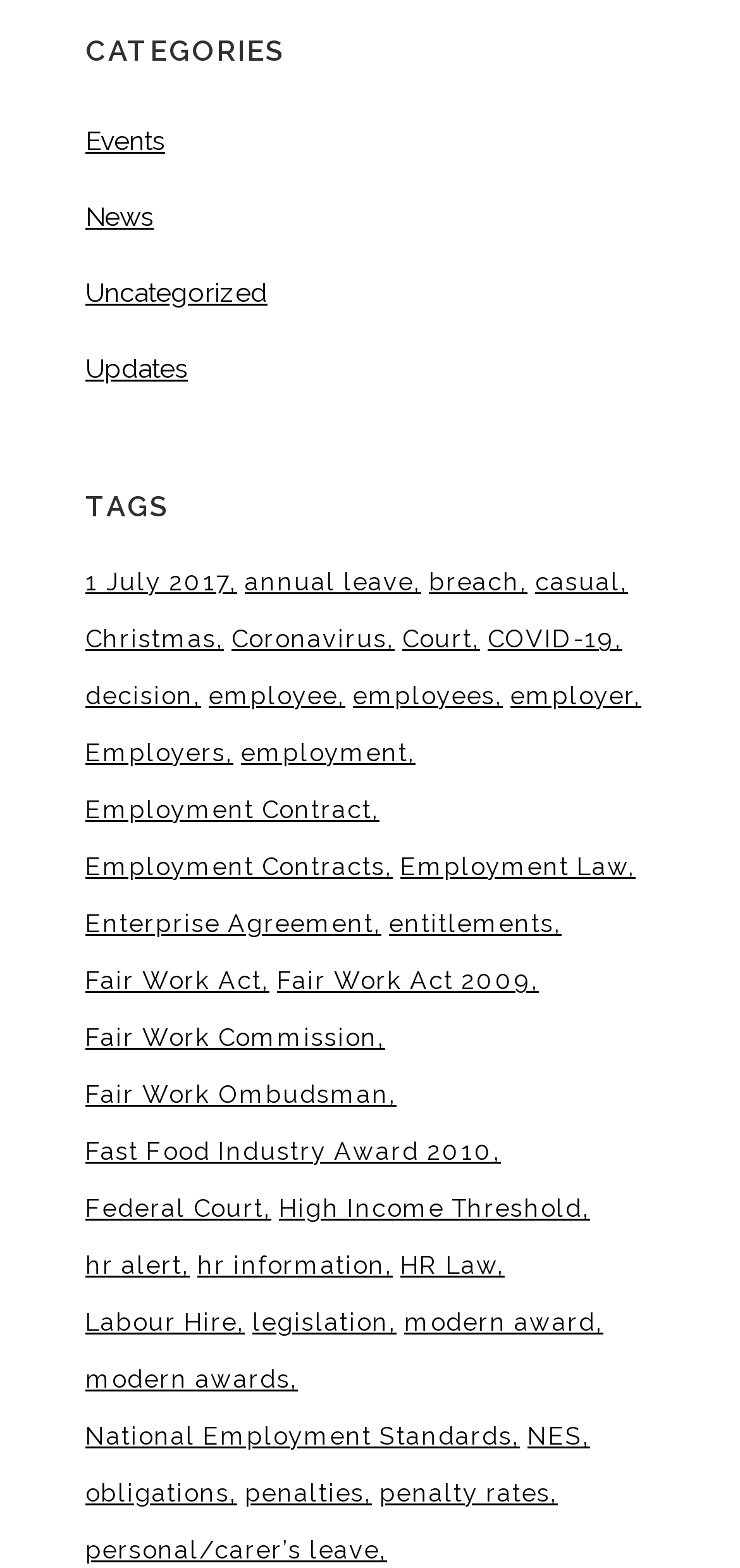Identify the bounding box coordinates of the clickable section necessary to follow the following instruction: "Explore the 'breach' tag". The coordinates should be presented as four float numbers from 0 to 1, i.e., [left, top, right, bottom].

[0.579, 0.356, 0.713, 0.388]